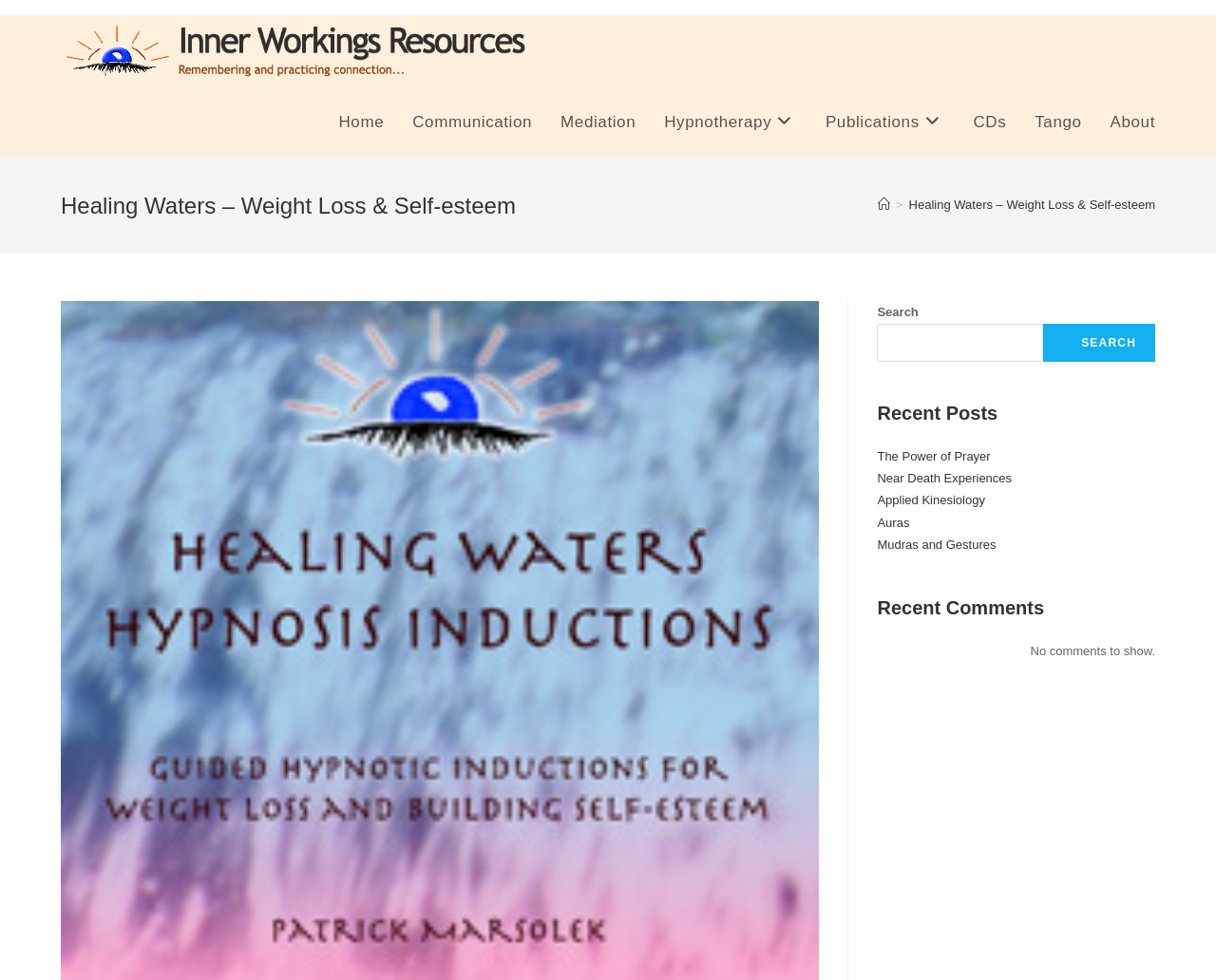Bounding box coordinates are given in the format (top-left x, top-left y, bottom-right x, bottom-right y). All values should be floating point numbers between 0 and 1. Provide the bounding box coordinate for the UI element described as: The Power of Prayer

[0.721, 0.458, 0.815, 0.472]